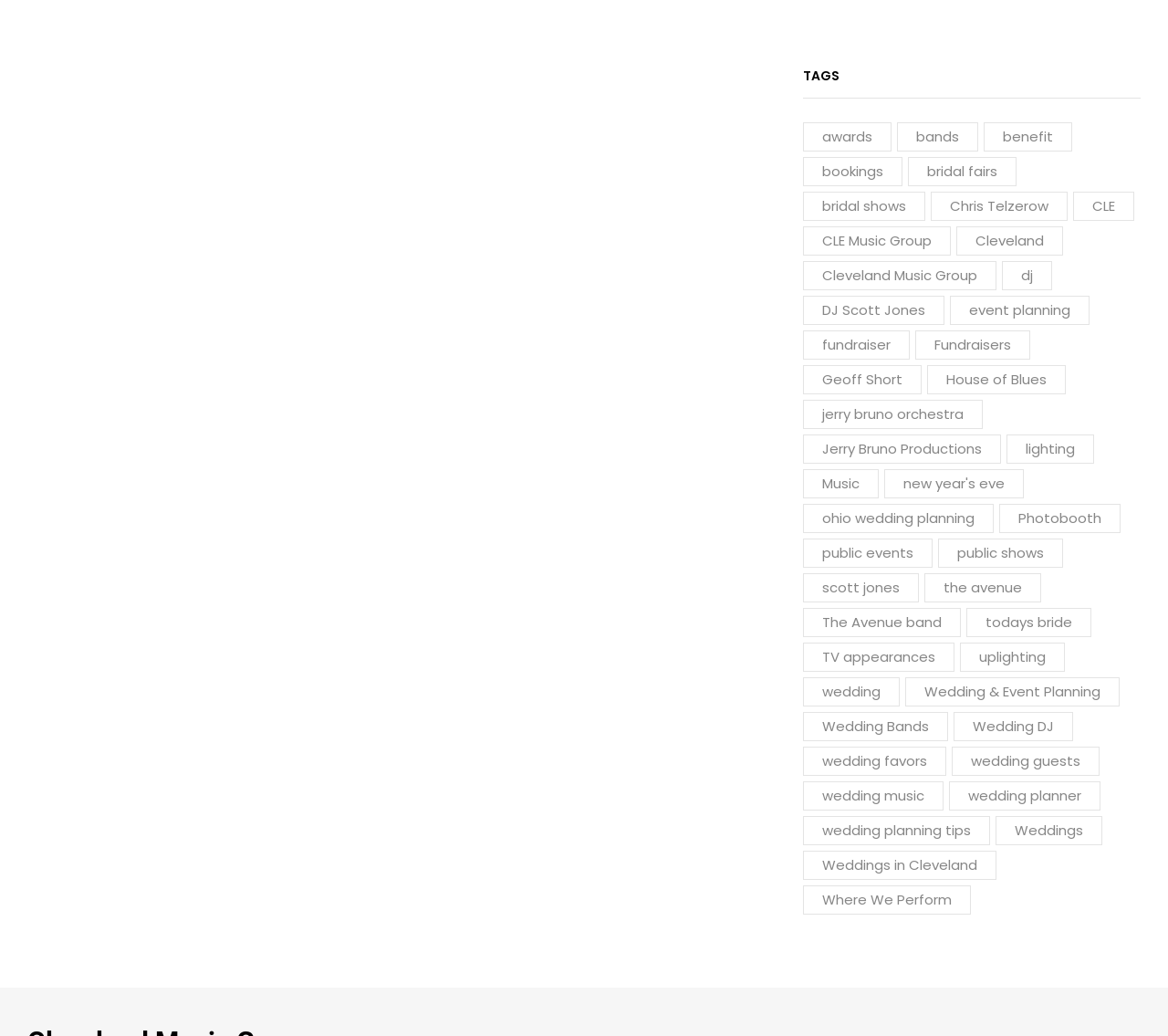What is the general theme of the links on this webpage?
Answer with a single word or phrase by referring to the visual content.

Entertainment and Events